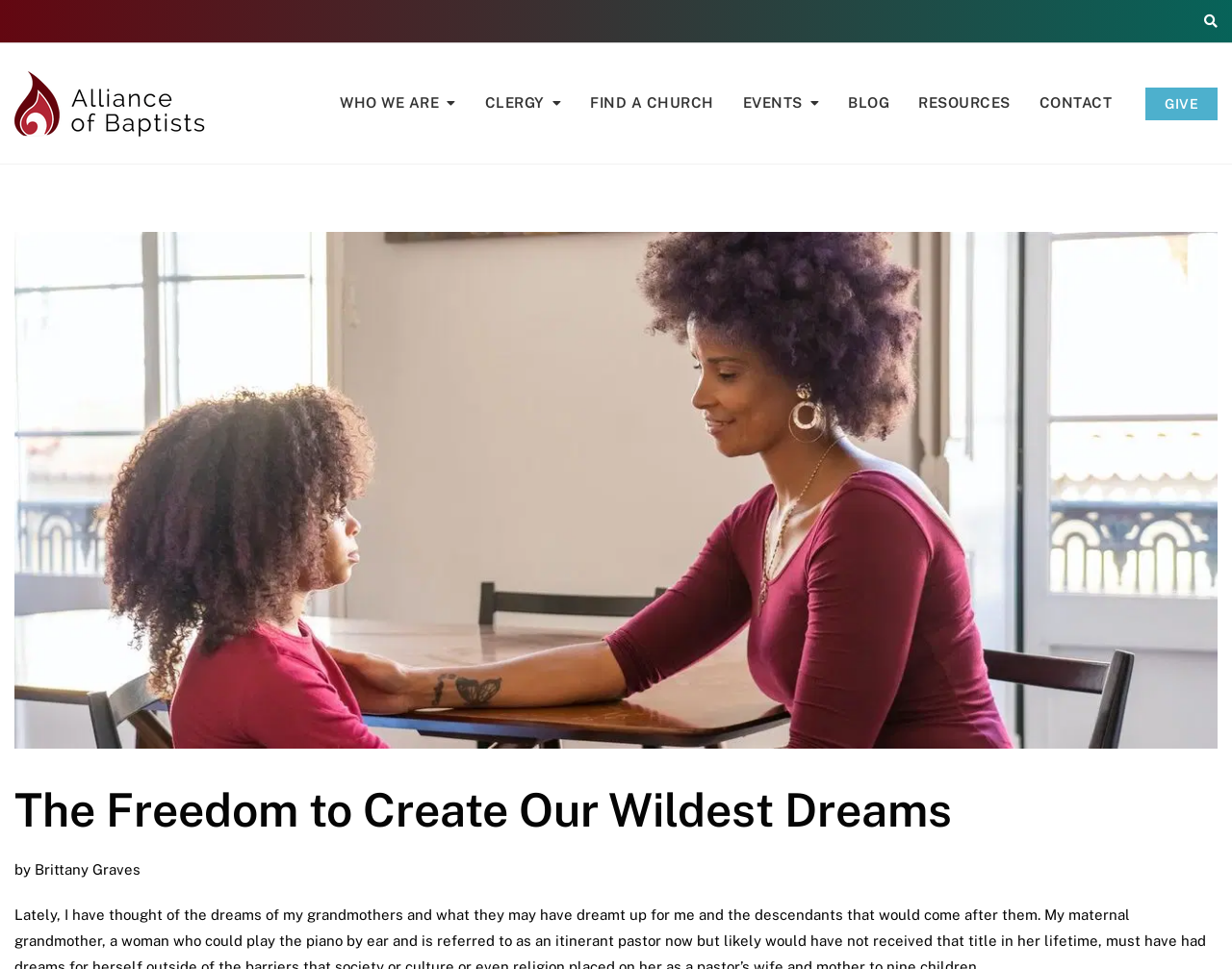Is there a button on the page?
Answer with a single word or short phrase according to what you see in the image.

Yes